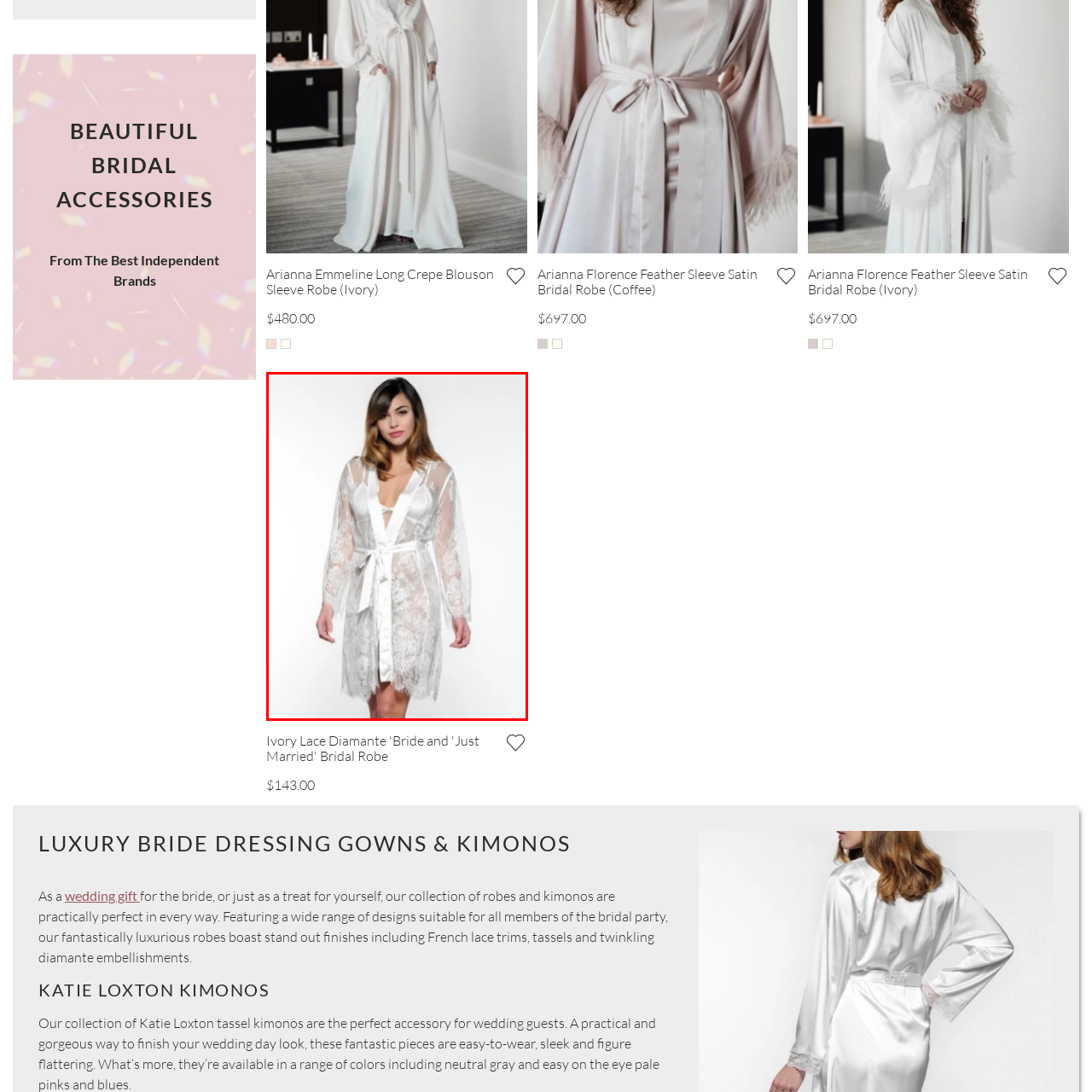Focus on the area marked by the red boundary, What is the purpose of the satin tie belt? Answer concisely with a single word or phrase.

Creates a sophisticated yet playful look